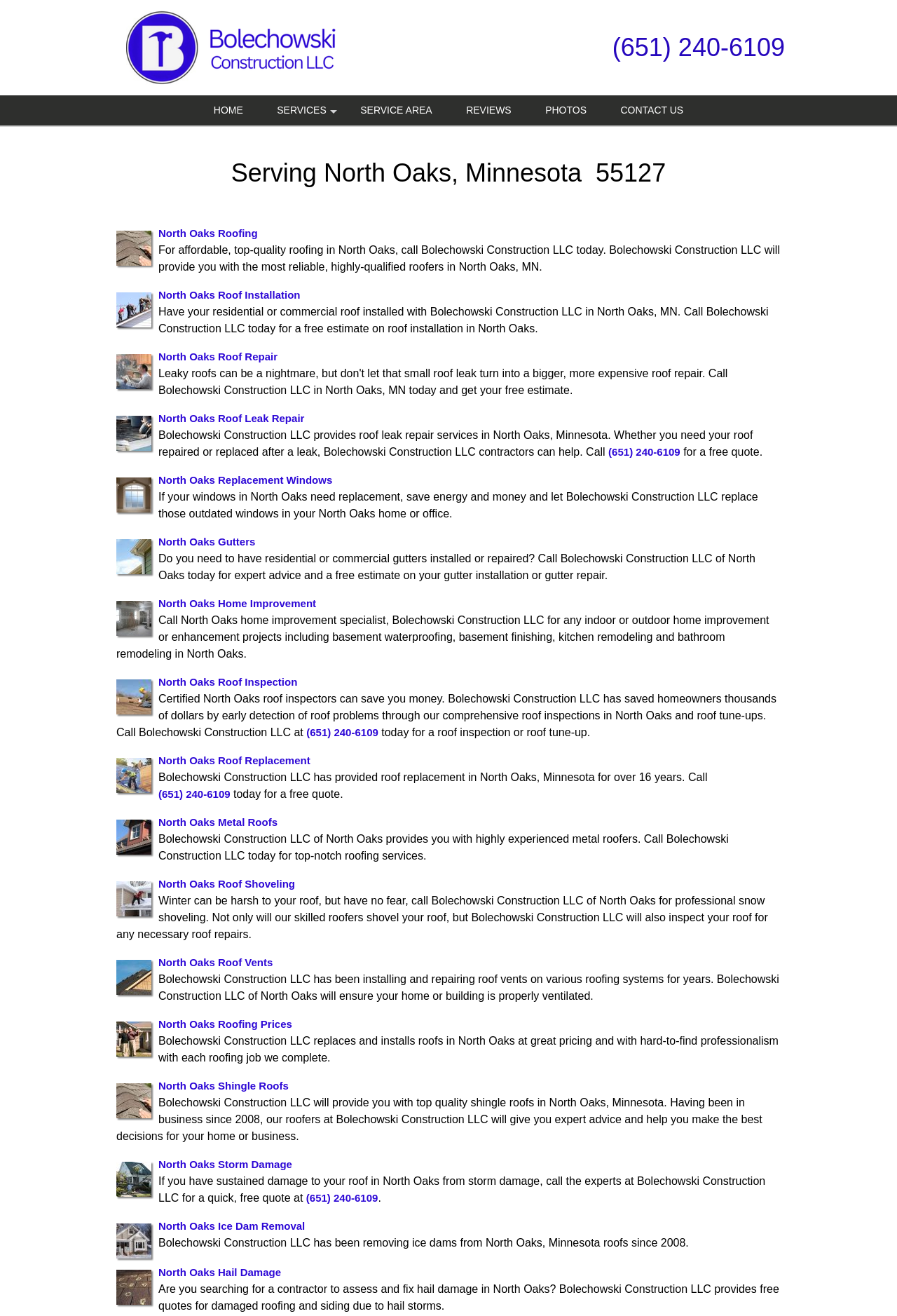What is the company name of the roofing contractor?
Using the image, respond with a single word or phrase.

Bolechowski Construction LLC